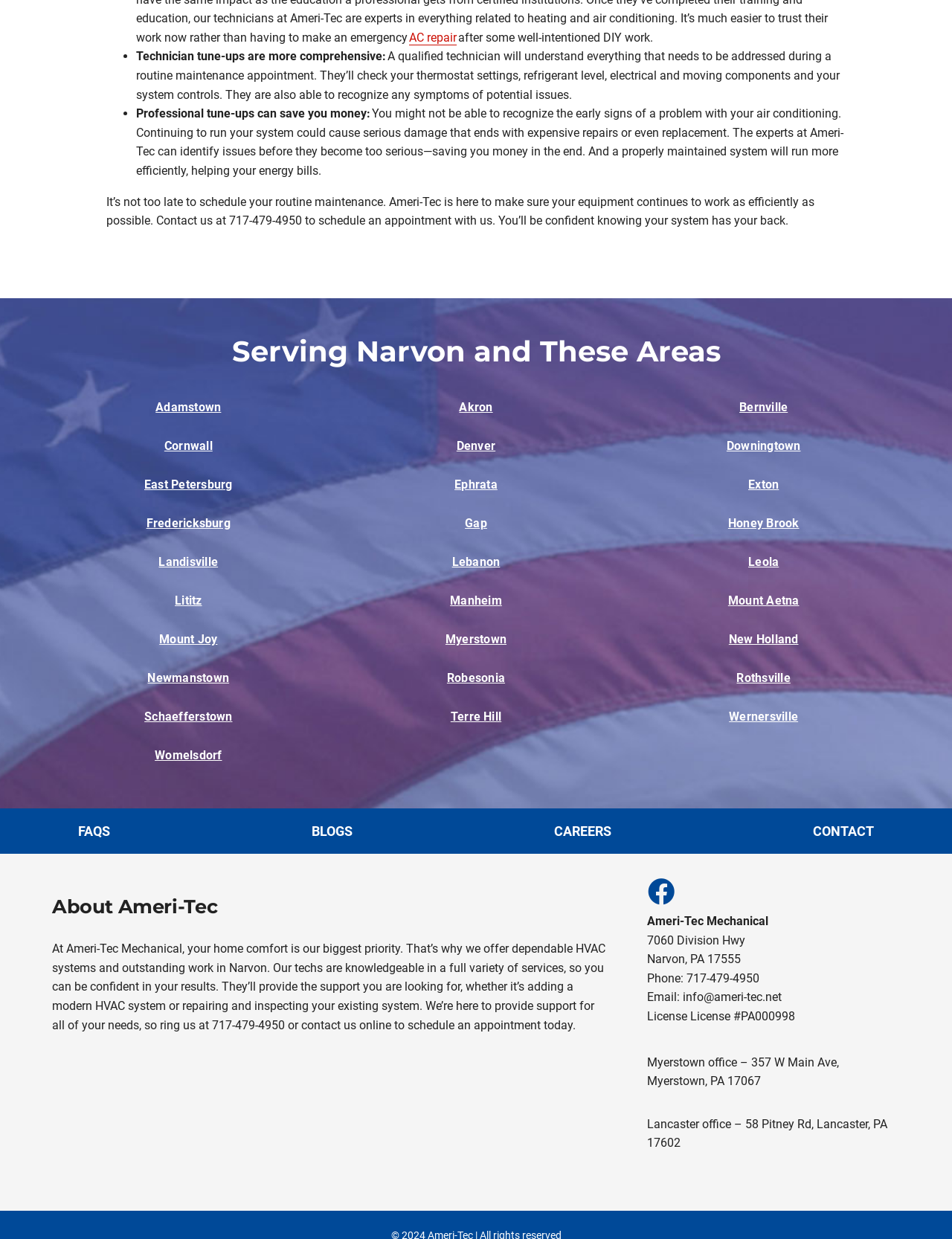How can I schedule an appointment with Ameri-Tec?
Identify the answer in the screenshot and reply with a single word or phrase.

Call 717-479-4950 or contact online